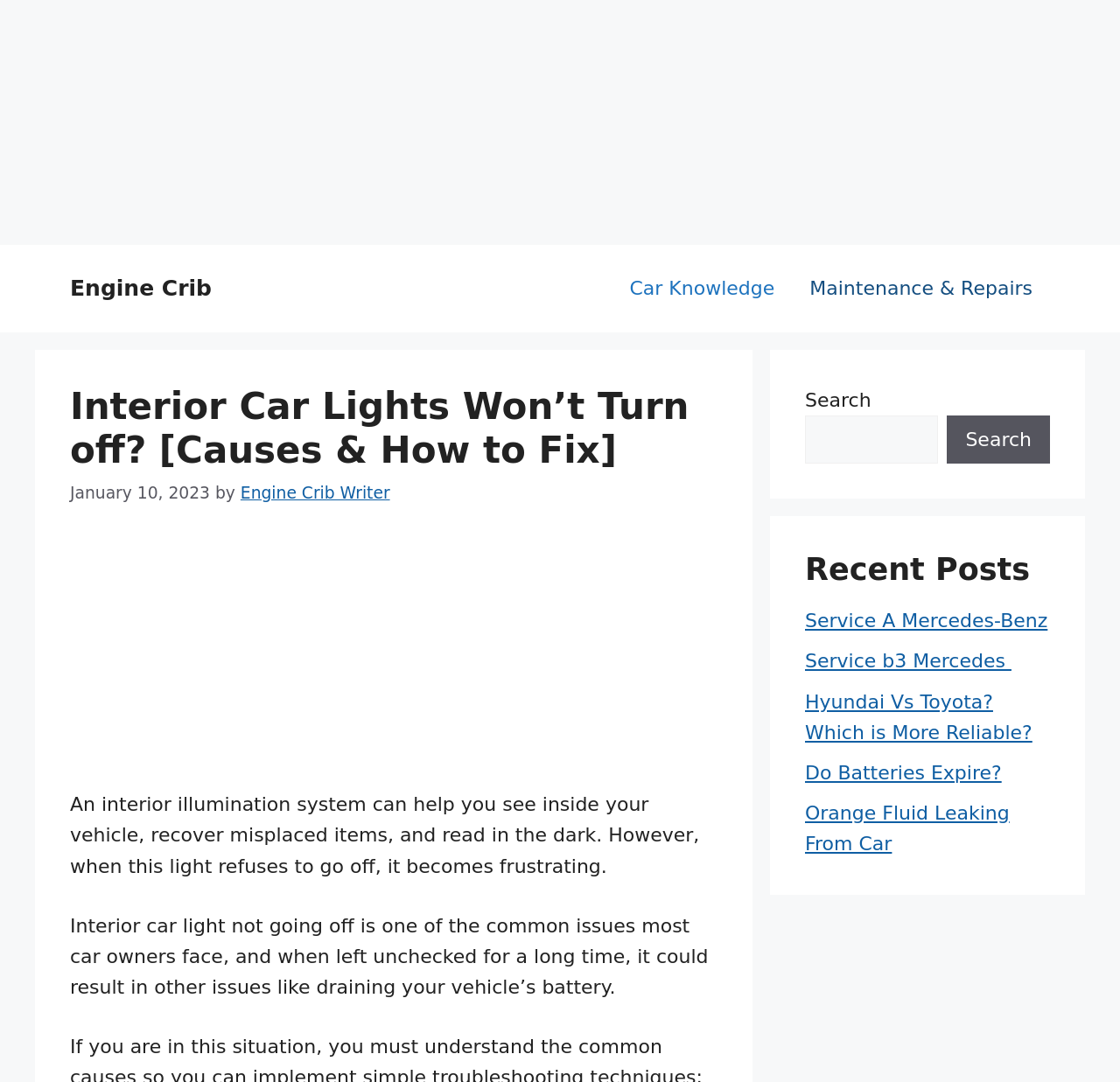Please provide the main heading of the webpage content.

Interior Car Lights Won’t Turn off? [Causes & How to Fix]